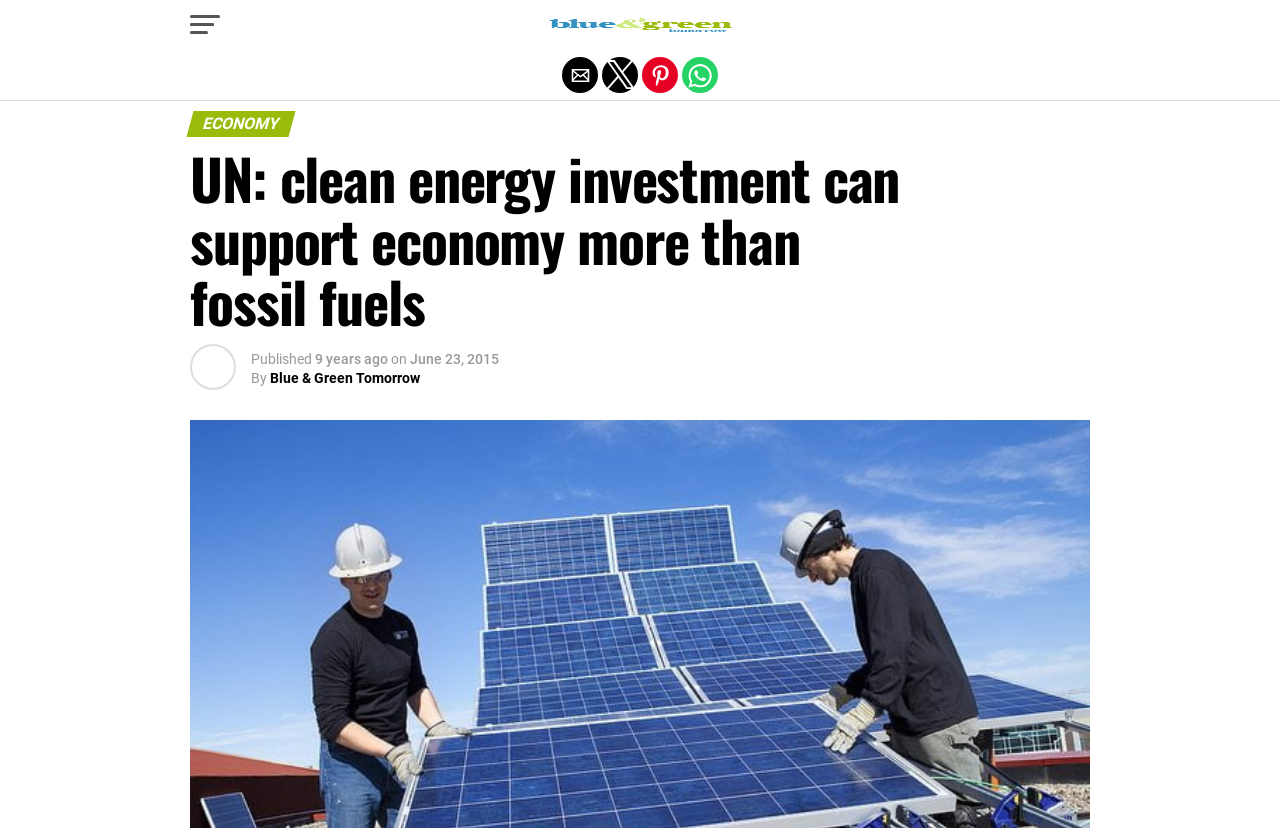Respond to the question below with a single word or phrase: What is the date of publication of the article?

June 23, 2015